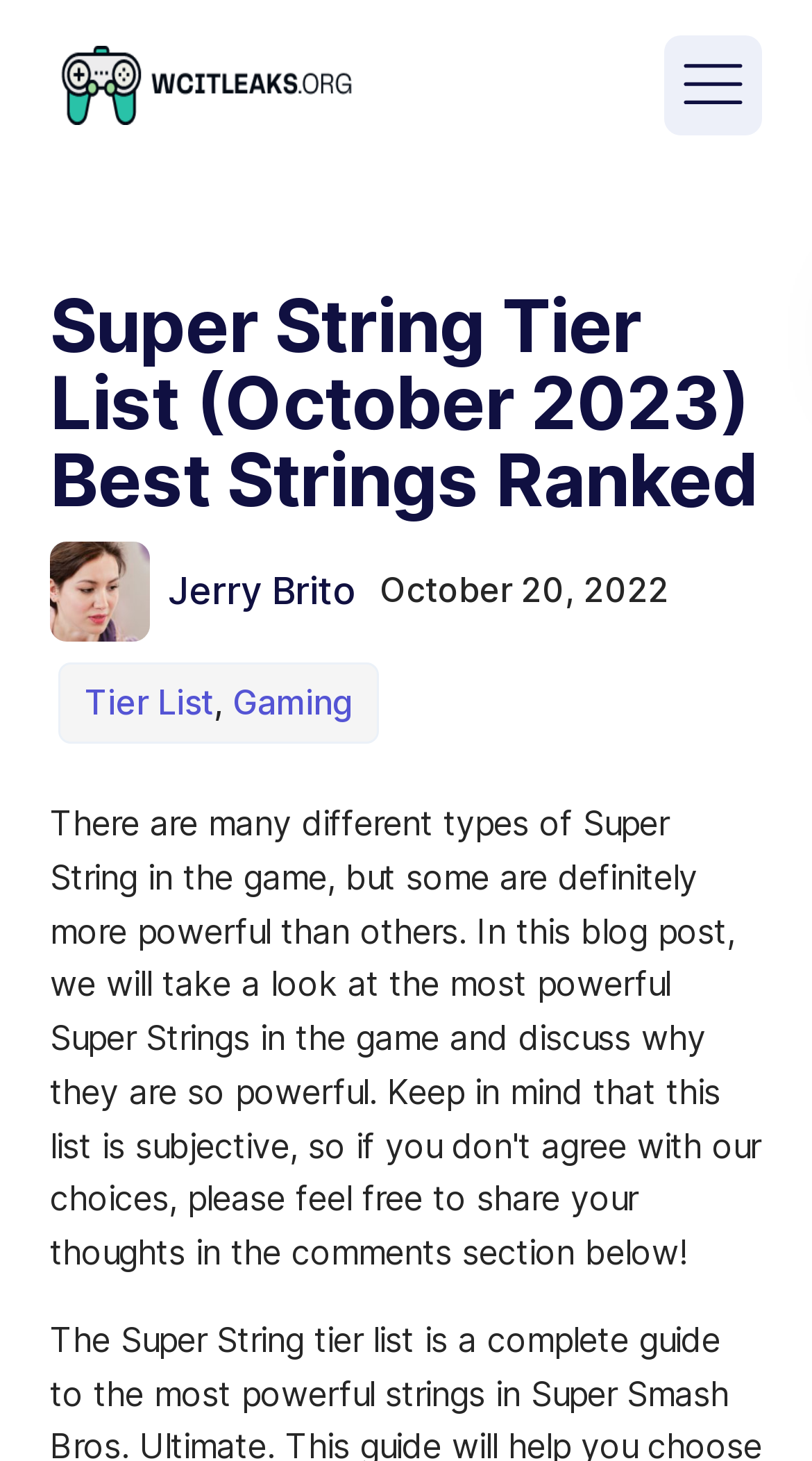How many menu items are there?
Please use the visual content to give a single word or phrase answer.

2